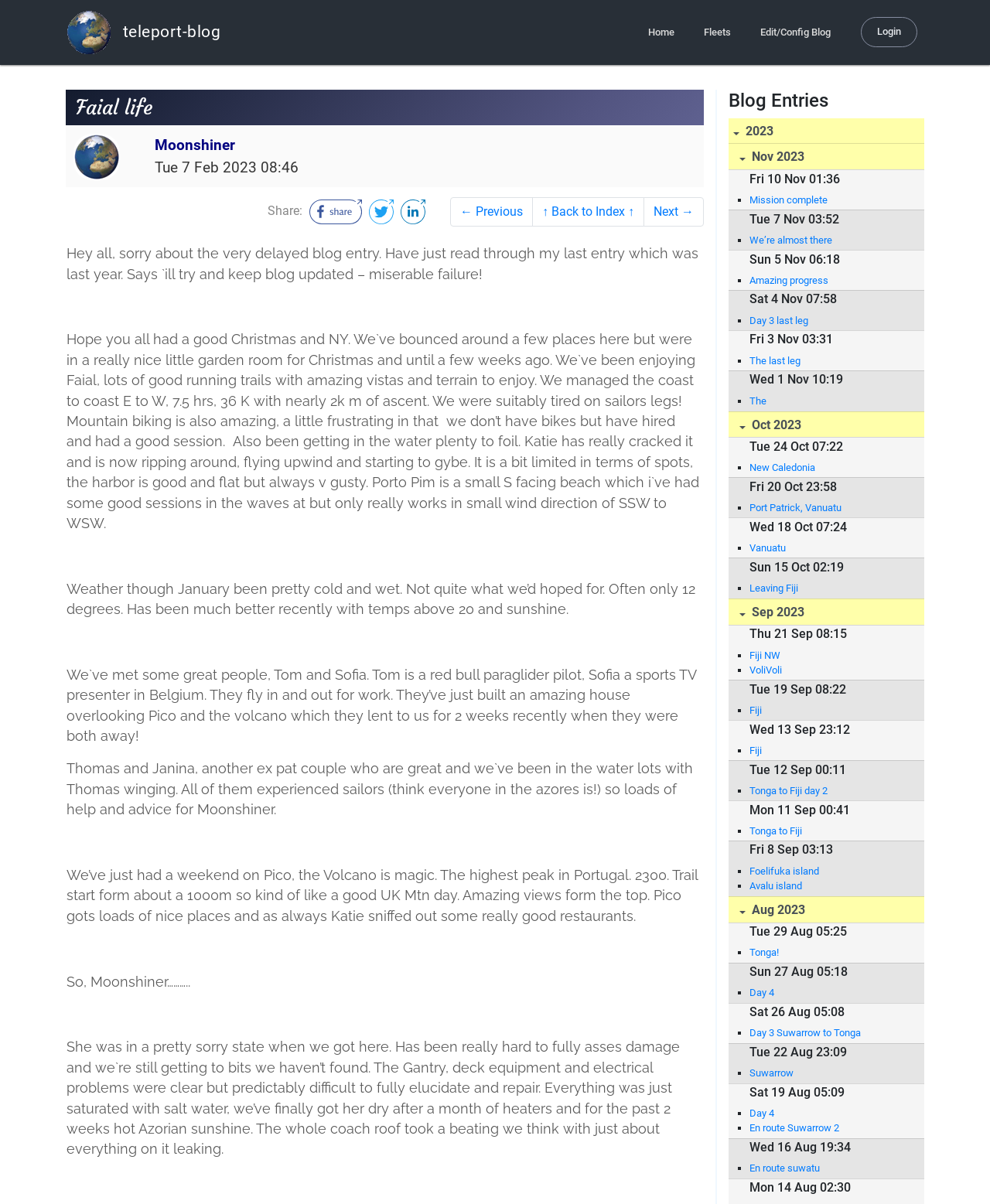Give a full account of the webpage's elements and their arrangement.

The webpage is a personal blog, titled "Moonshiner's Web Diary - Faial life". At the top, there is a navigation menu with links to "Home", "Fleets", "Edit/Config Blog", and "Login". Below the navigation menu, there is a heading "Faial life" and a small image. 

To the left of the heading, there is a section with the blogger's name "Moonshiner" and the date "Tue 7 Feb 2023 08:46". Below this section, there is a "Share" button with three social media links, each represented by an image.

The main content of the webpage is a list of blog entries, organized by date. Each entry has a heading with the date and time, followed by a link to the entry. The entries are grouped by month, with links to "2023", "Nov 2023", "Oct 2023", and "Sep 2023" at the top of each group. Each entry has a list marker "■" next to it.

There are 12 blog entries in total, with titles such as "Mission complete", "We’re almost there", "Amazing progress", and "New Caledonia". The entries are listed in reverse chronological order, with the most recent entry at the top. At the bottom of the page, there are links to navigate to the previous or next page of entries.